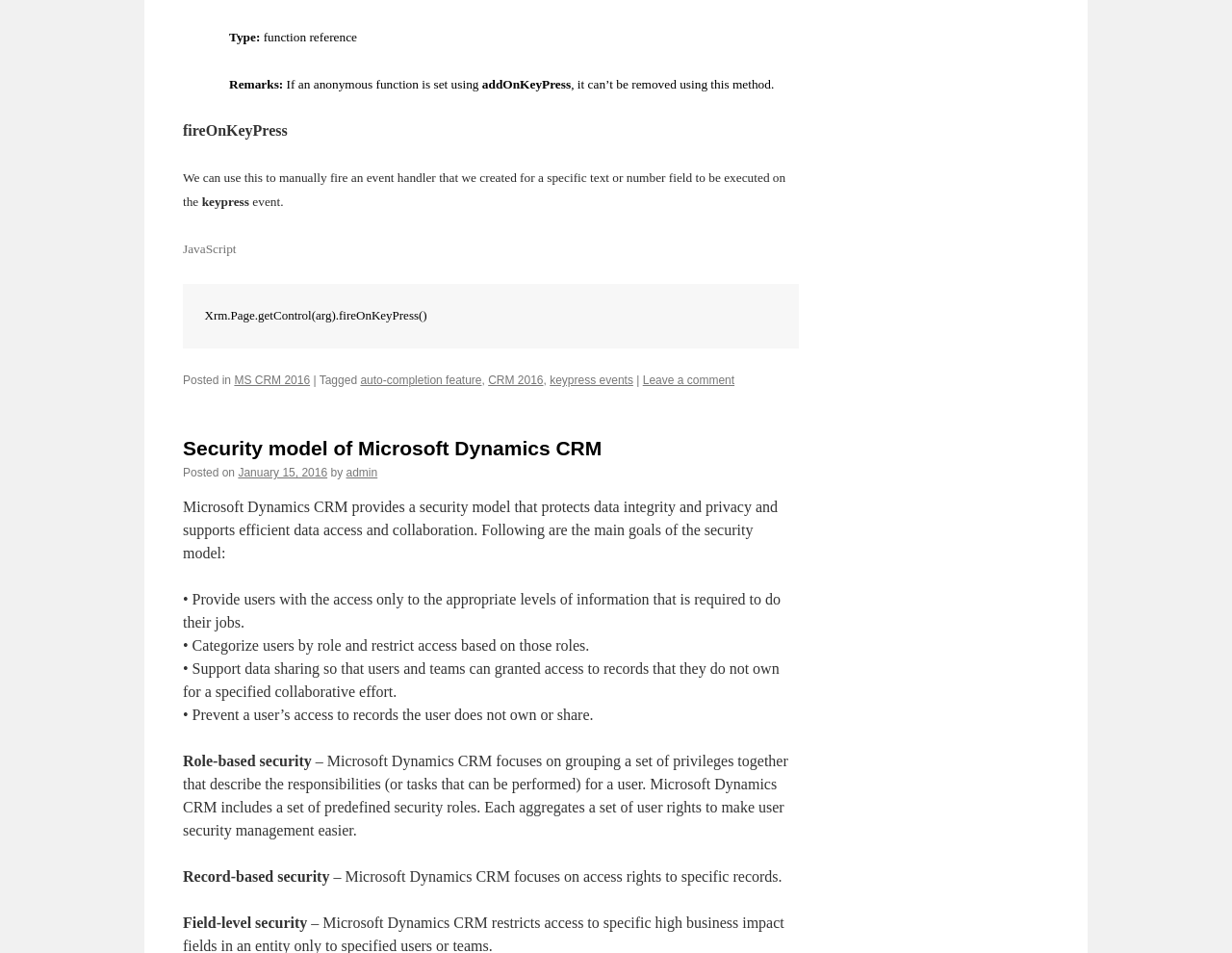Provide the bounding box coordinates of the section that needs to be clicked to accomplish the following instruction: "Click on 'auto-completion feature'."

[0.293, 0.392, 0.391, 0.406]